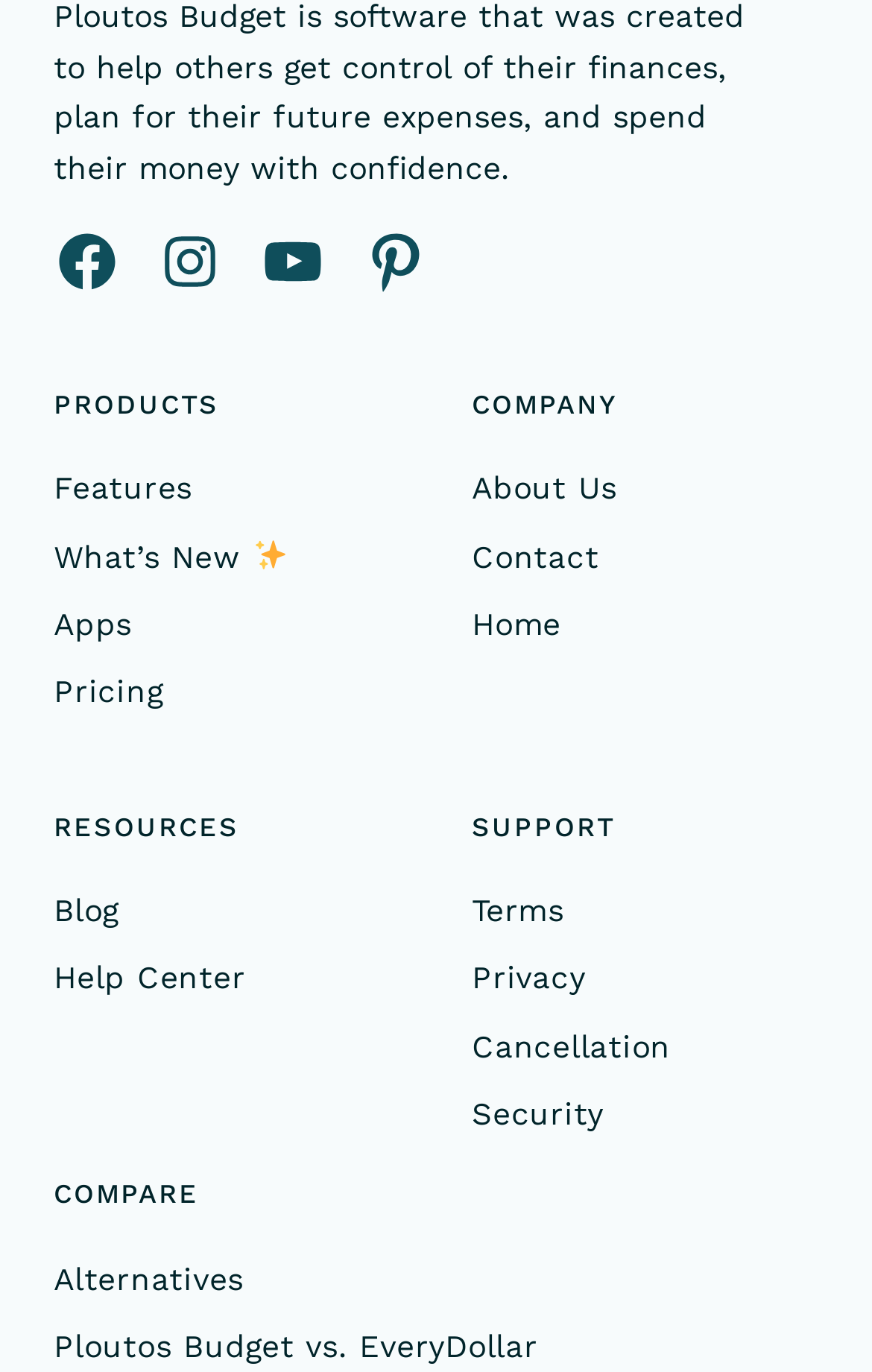What is the first item in the Footer - Company section?
Please provide a single word or phrase in response based on the screenshot.

About Us